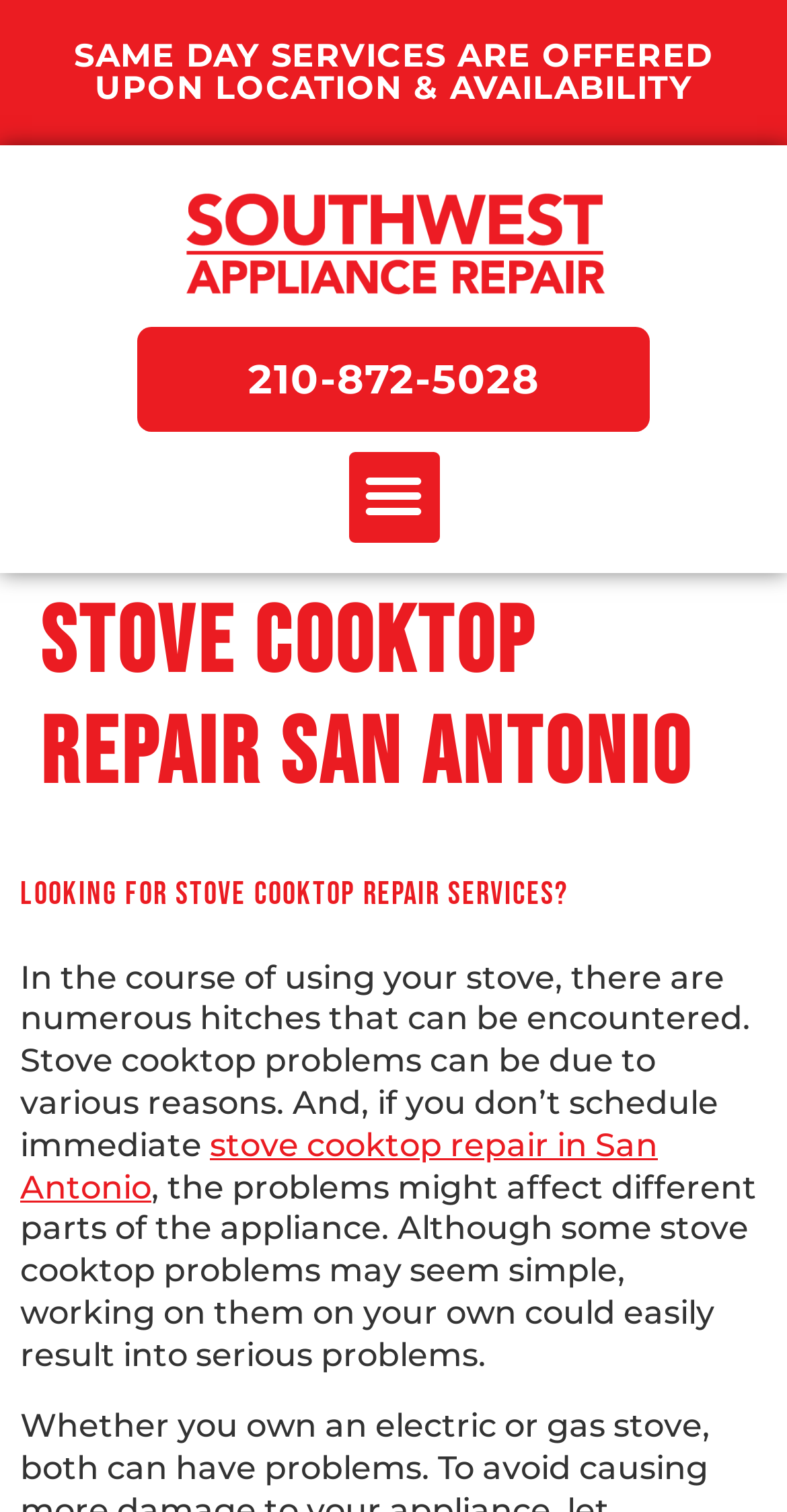Find the bounding box of the UI element described as: "alt="Southwest Appliance Repair Color"". The bounding box coordinates should be given as four float values between 0 and 1, i.e., [left, top, right, bottom].

[0.115, 0.116, 0.885, 0.202]